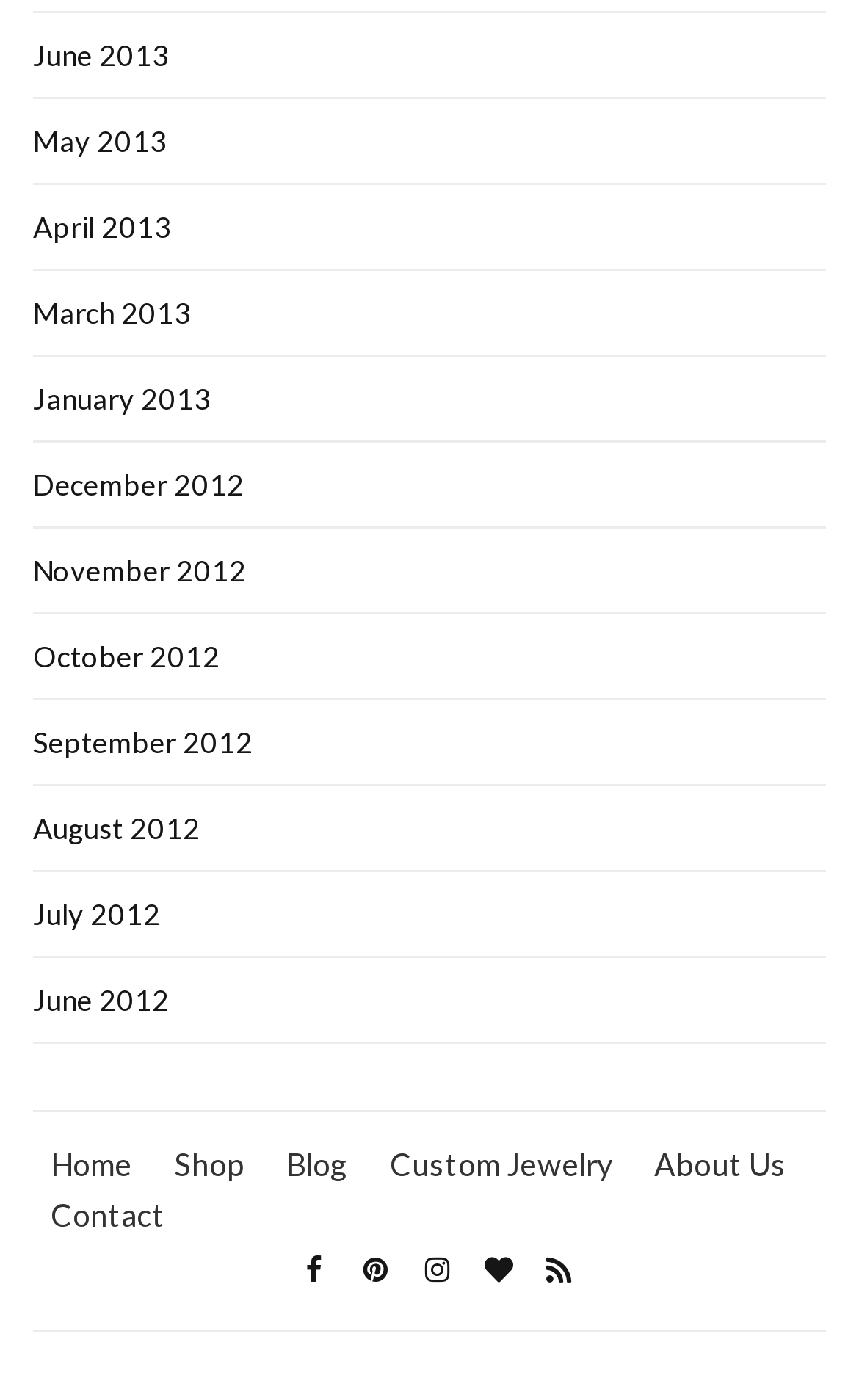What is the first link in the bottom navigation bar?
Please give a well-detailed answer to the question.

I examined the link elements with lower y1 coordinates, which indicate their vertical position, and found that the first link in the bottom navigation bar is 'Home'.